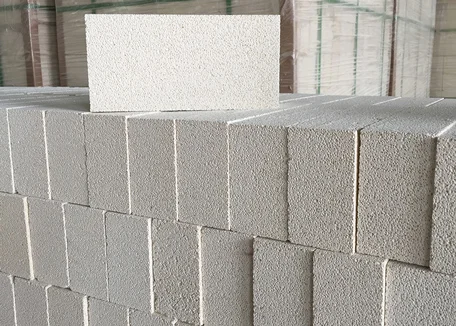Please reply with a single word or brief phrase to the question: 
What is the characteristic of the surface of JM23 insulation bricks?

Fine and even